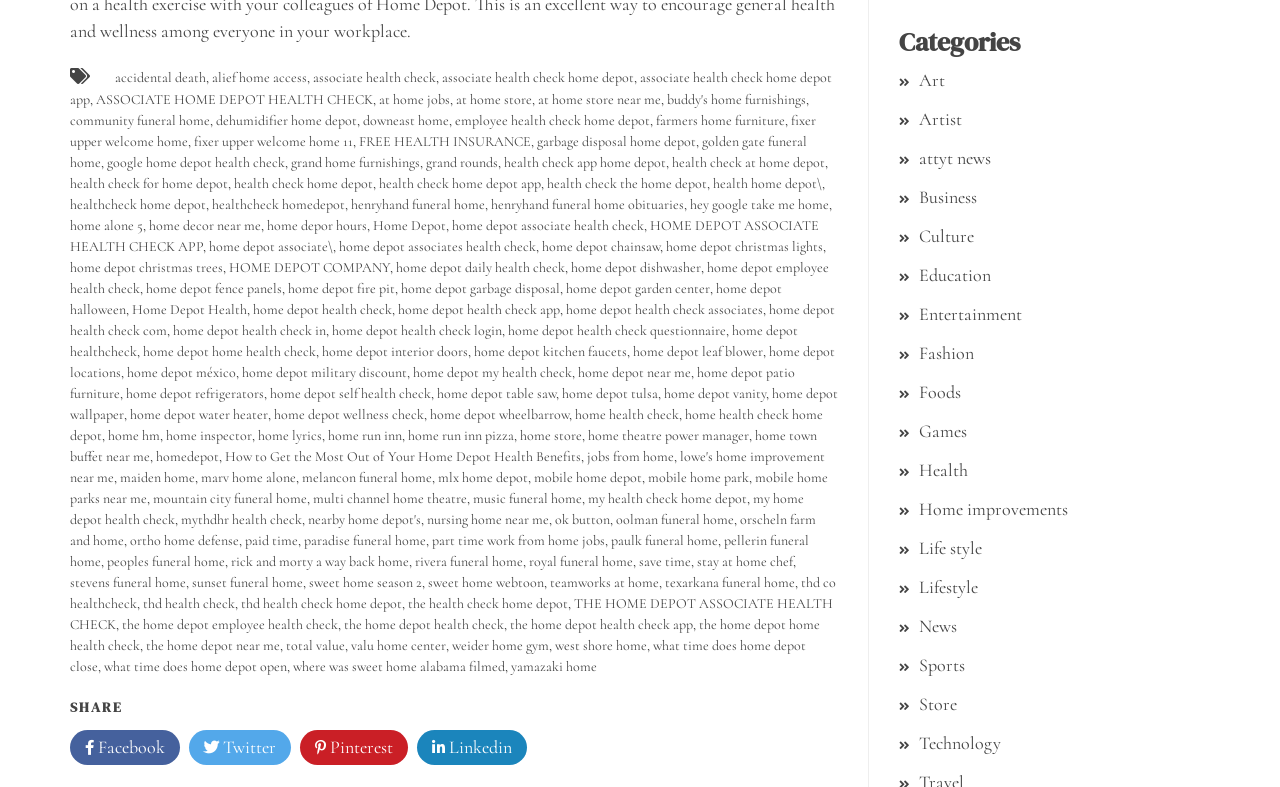Locate the bounding box coordinates of the segment that needs to be clicked to meet this instruction: "explore buddy's home furnishings".

[0.521, 0.115, 0.63, 0.137]